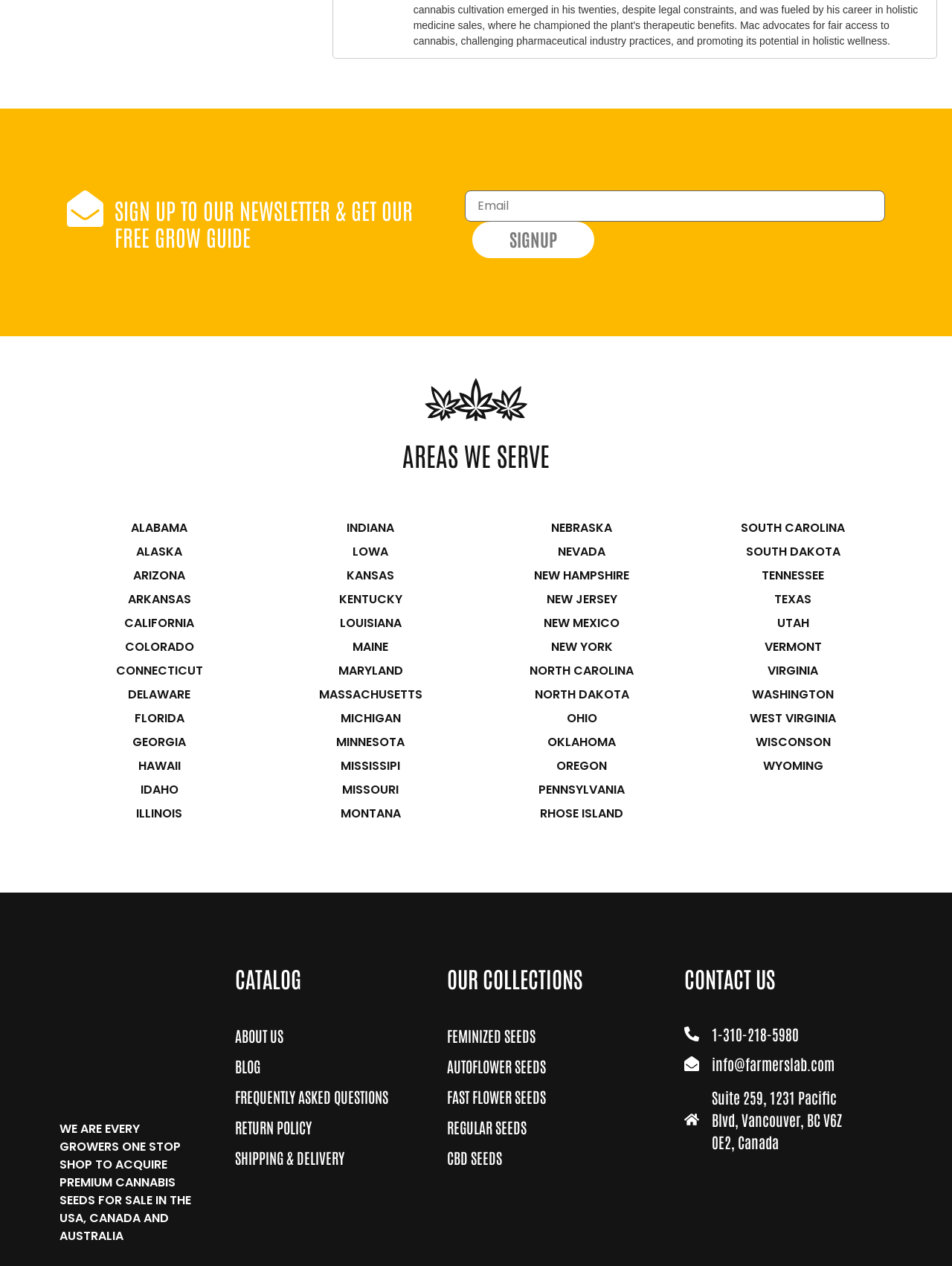What is the purpose of the contact form?
Based on the visual information, provide a detailed and comprehensive answer.

The contact form is located at the top of the webpage with a heading 'SIGN UP TO OUR NEWSLETTER & GET OUR FREE GROW GUIDE'. It has a textbox and a 'SIGNUP' button, indicating that its purpose is to allow users to sign up to the newsletter and receive a free grow guide.